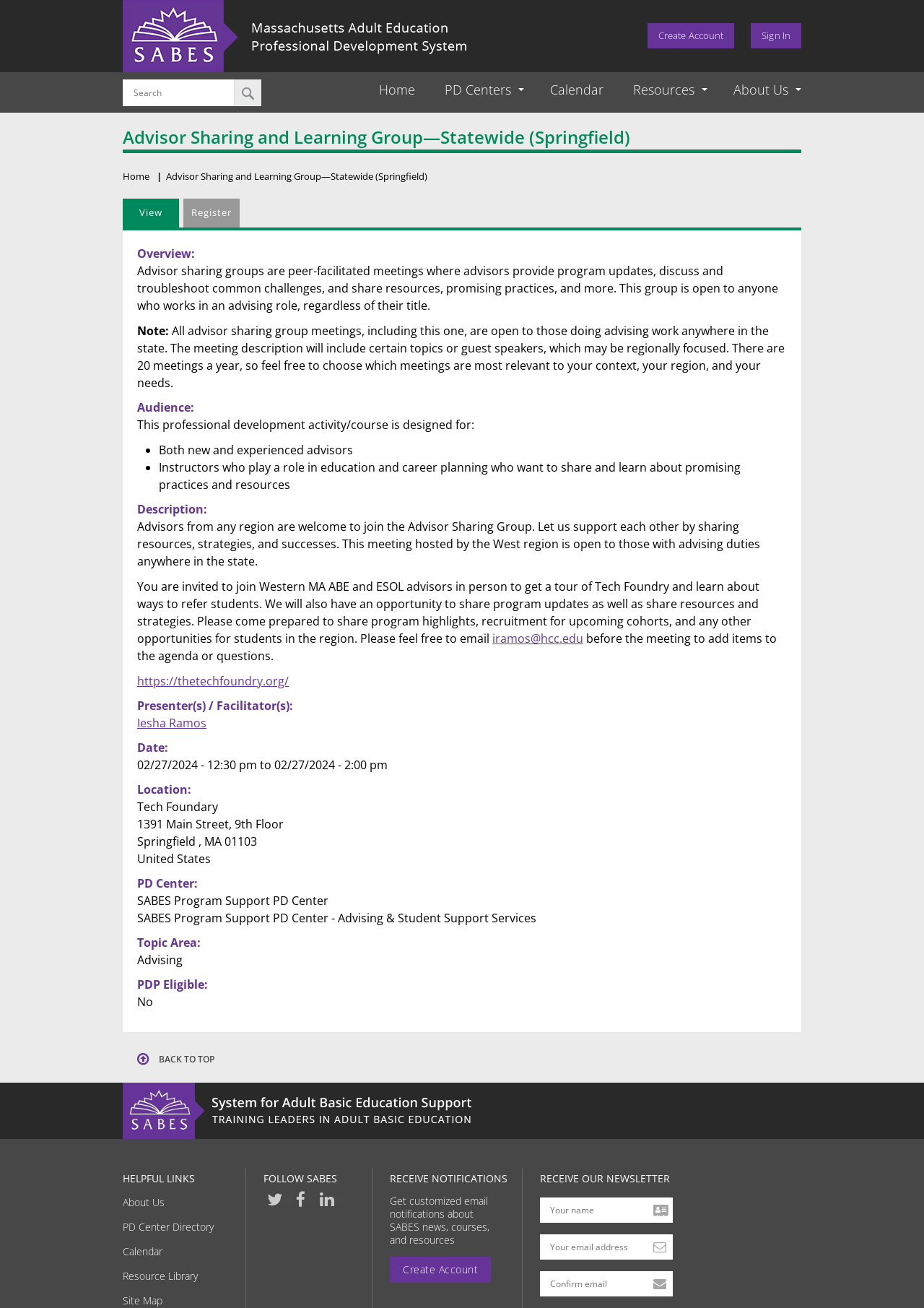Bounding box coordinates are specified in the format (top-left x, top-left y, bottom-right x, bottom-right y). All values are floating point numbers bounded between 0 and 1. Please provide the bounding box coordinate of the region this sentence describes: Carded blister packaging

None